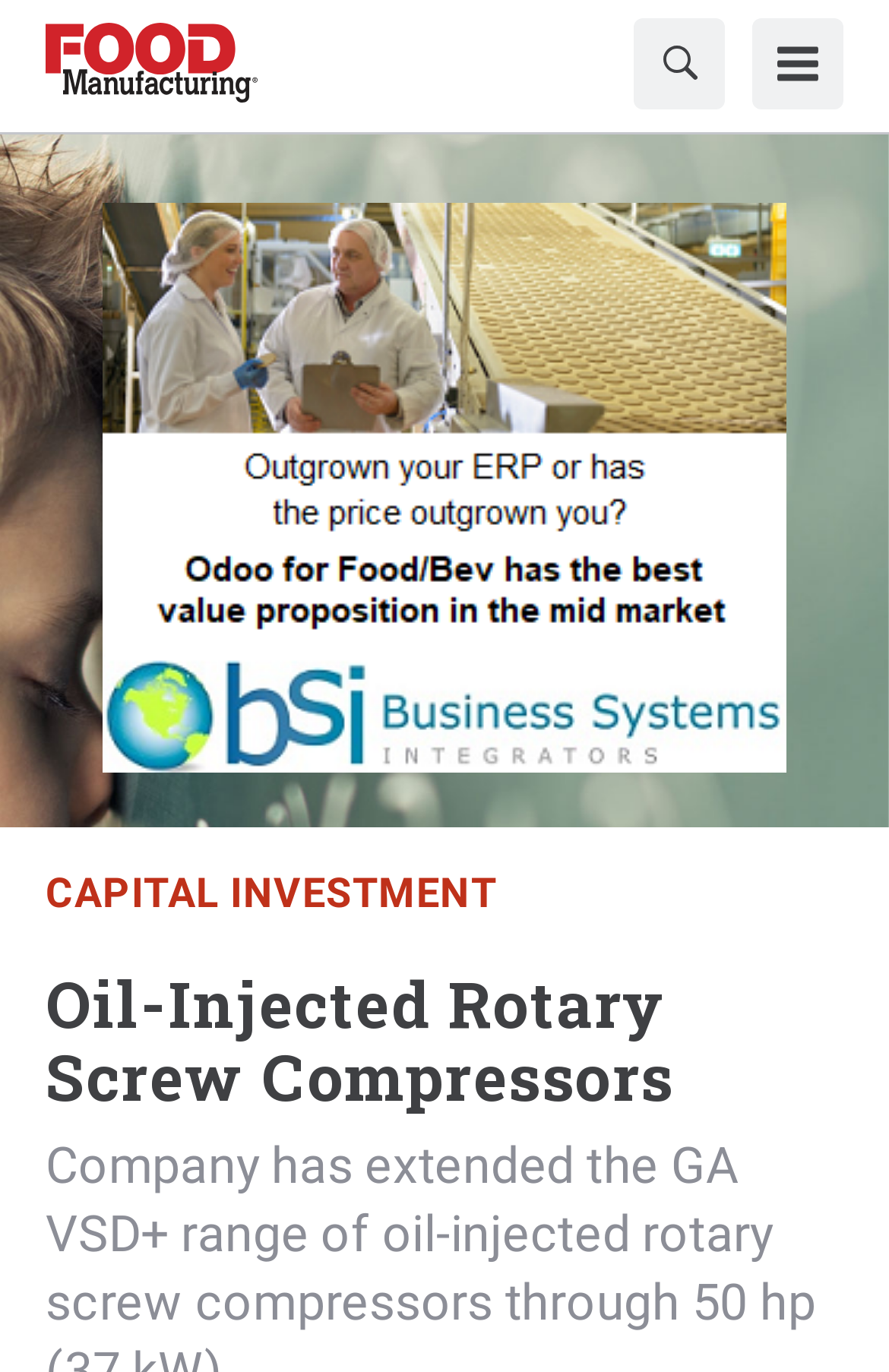Analyze the image and provide a detailed answer to the question: What type of compressors is the webpage about?

I analyzed the webpage's content section and found a heading that reads 'Oil-Injected Rotary Screw Compressors', indicating that the webpage is about this specific type of compressors.